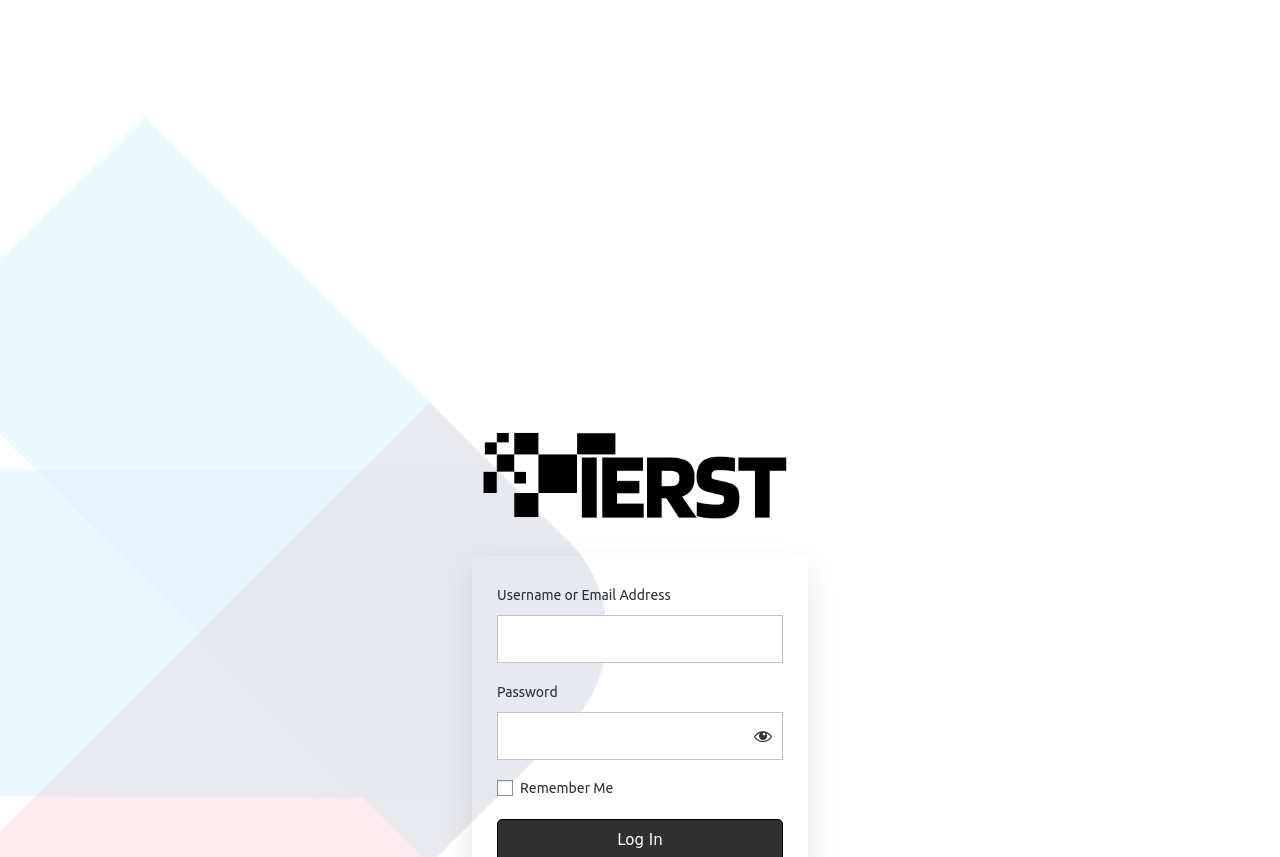Answer with a single word or phrase: 
What is the purpose of the checkbox?

Remember Me